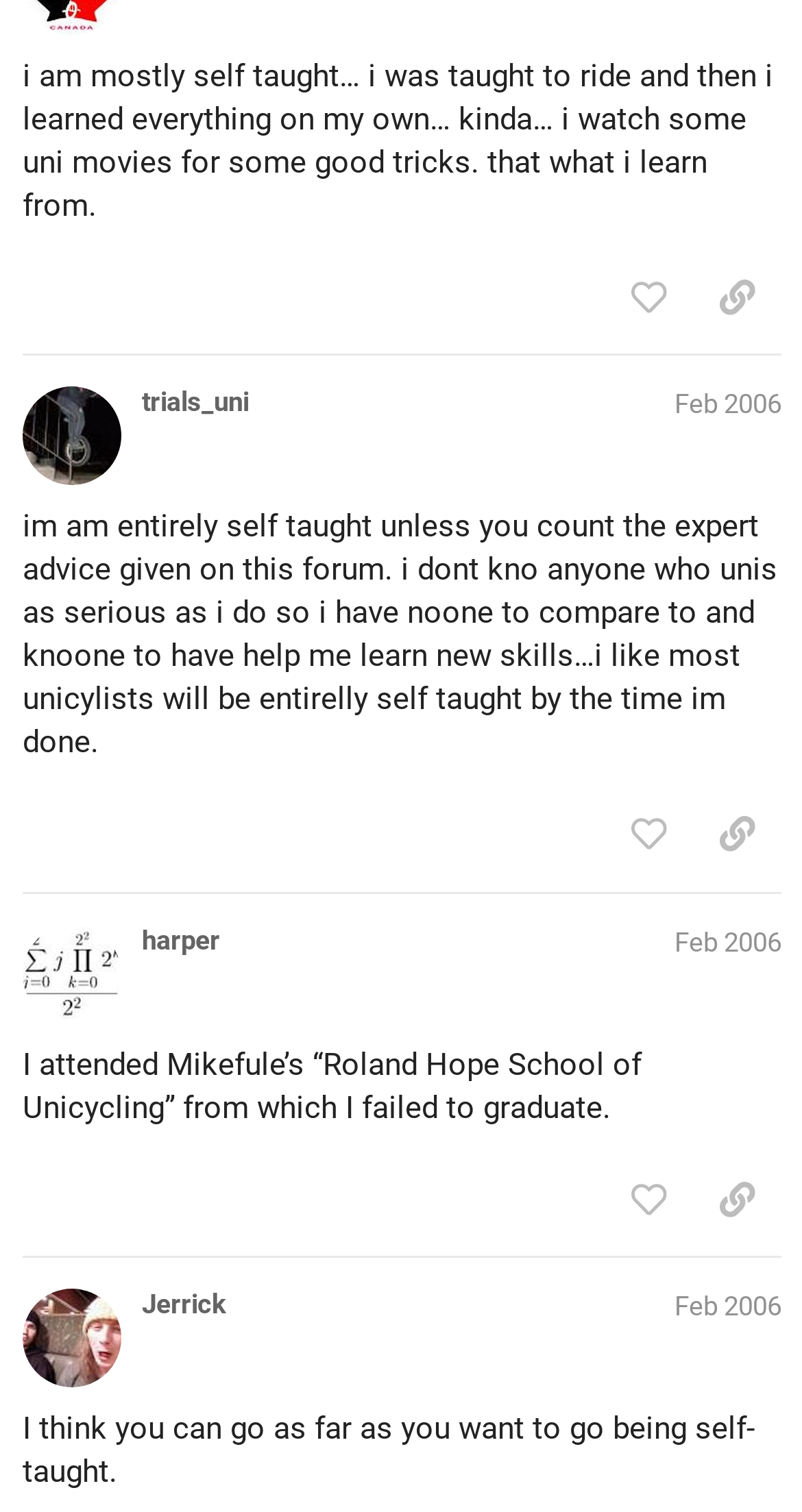What is the last sentence of the last post?
Based on the content of the image, thoroughly explain and answer the question.

I looked at the last region labeled 'post #X by @Jerrick' and found the last sentence of the StaticText element, which is 'I think you can go as far as you want to go being self-taught.', indicating that this is the last sentence of the last post.